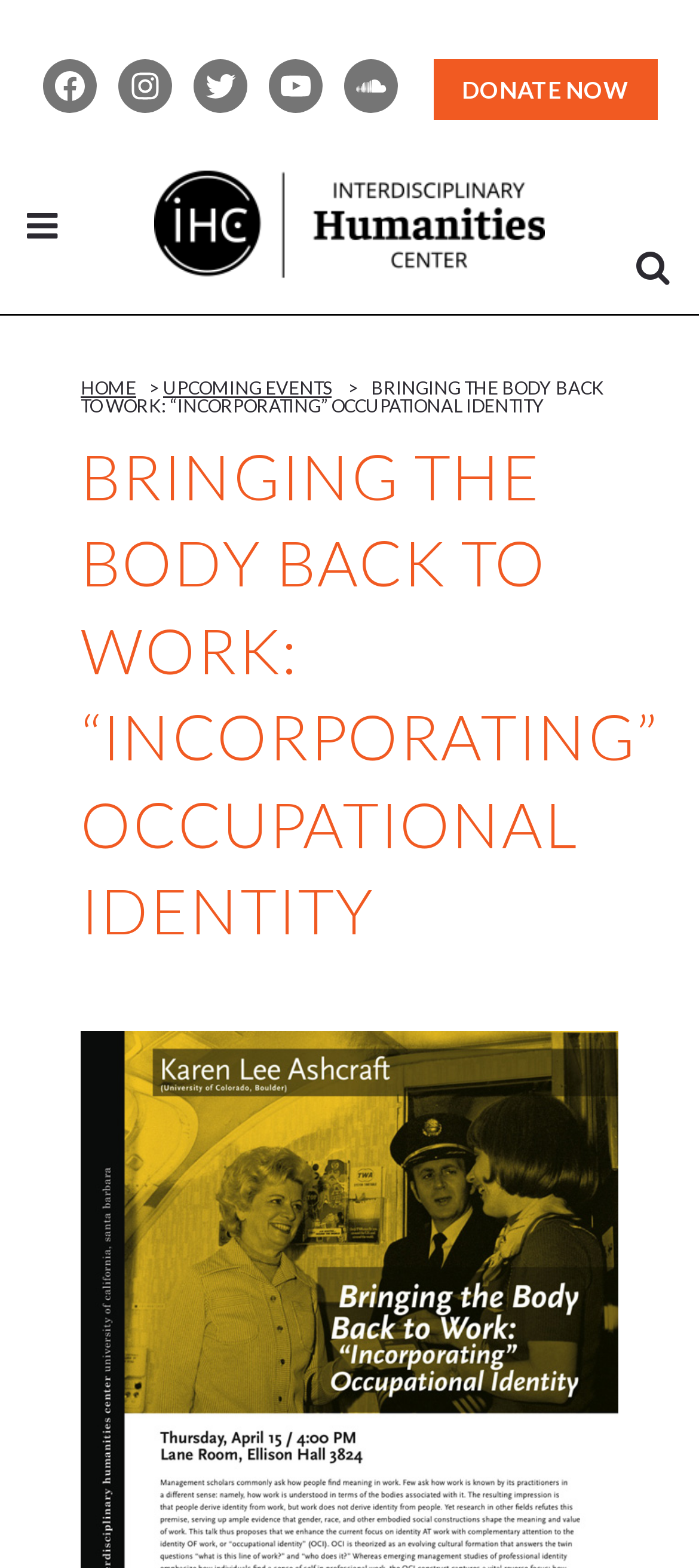Answer with a single word or phrase: 
What is the event title?

BRINGING THE BODY BACK TO WORK